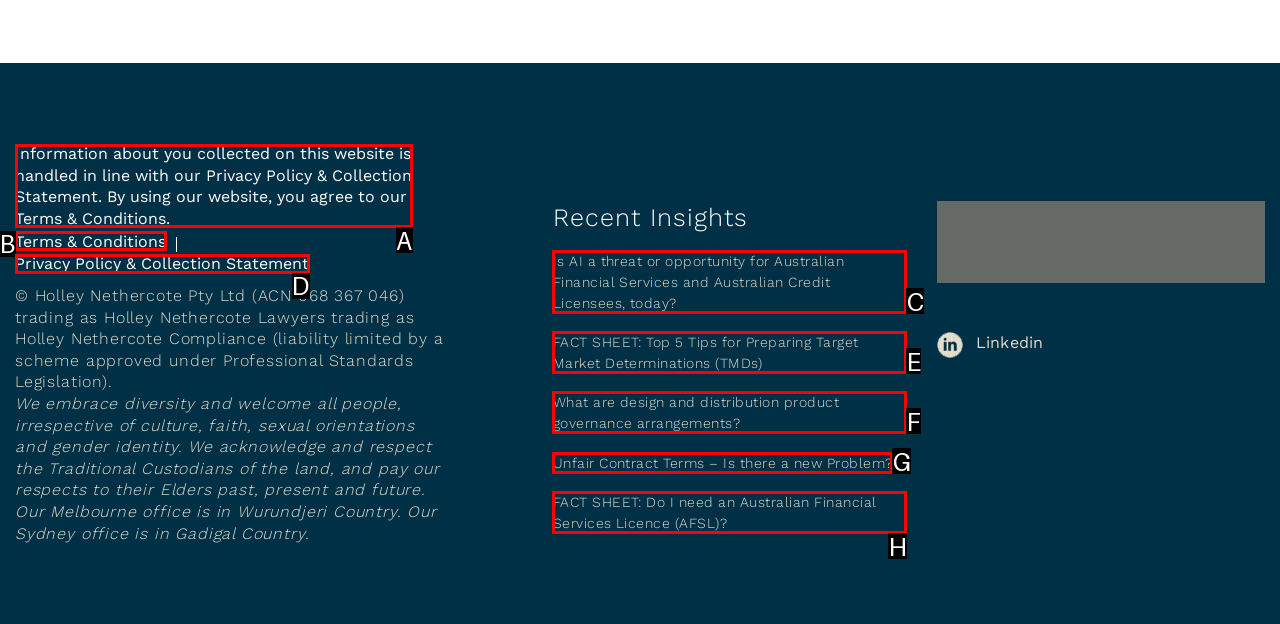Select the letter of the UI element you need to click on to fulfill this task: Read about Terms & Conditions. Write down the letter only.

B